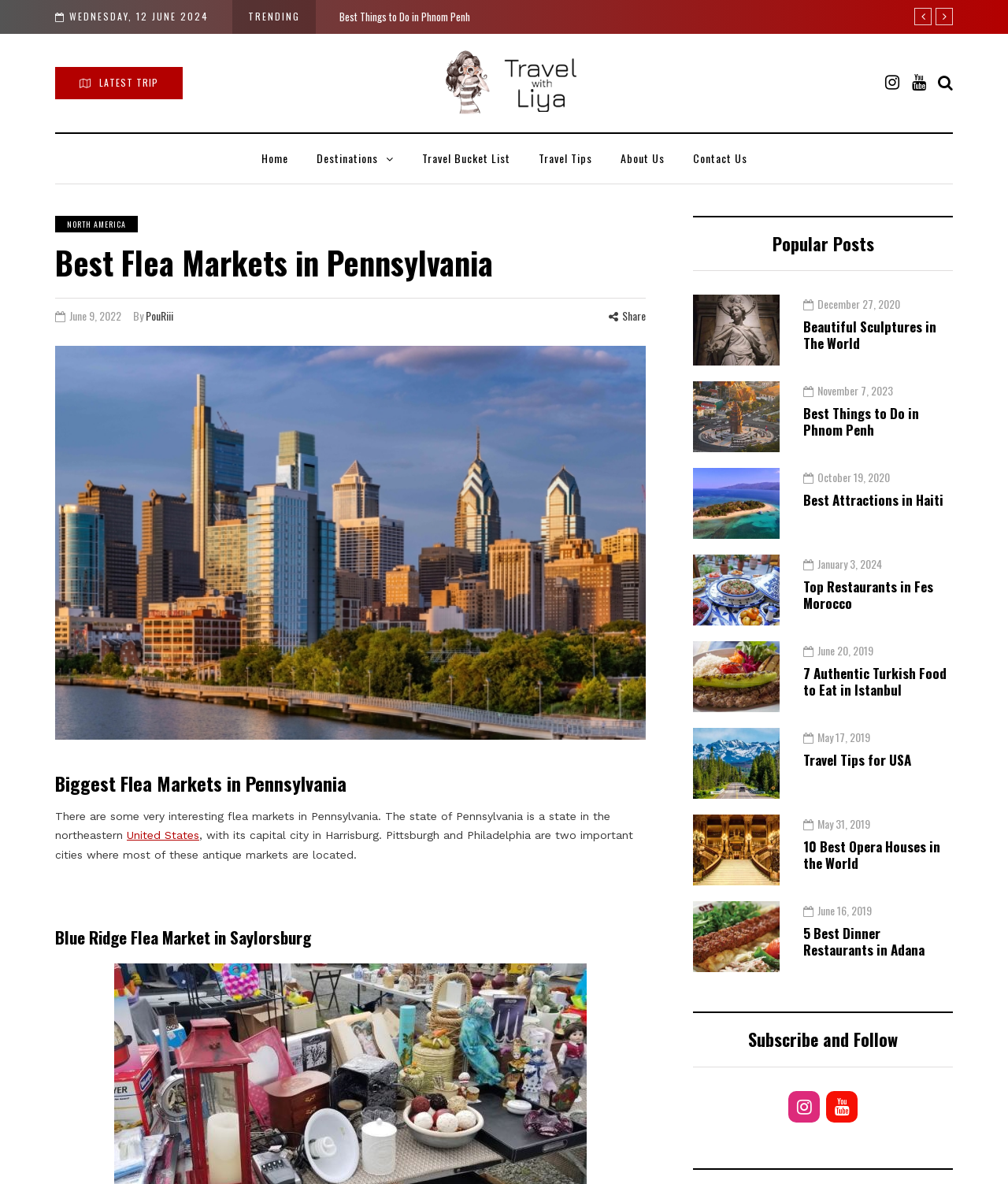Locate the coordinates of the bounding box for the clickable region that fulfills this instruction: "Search for something".

[0.93, 0.062, 0.945, 0.078]